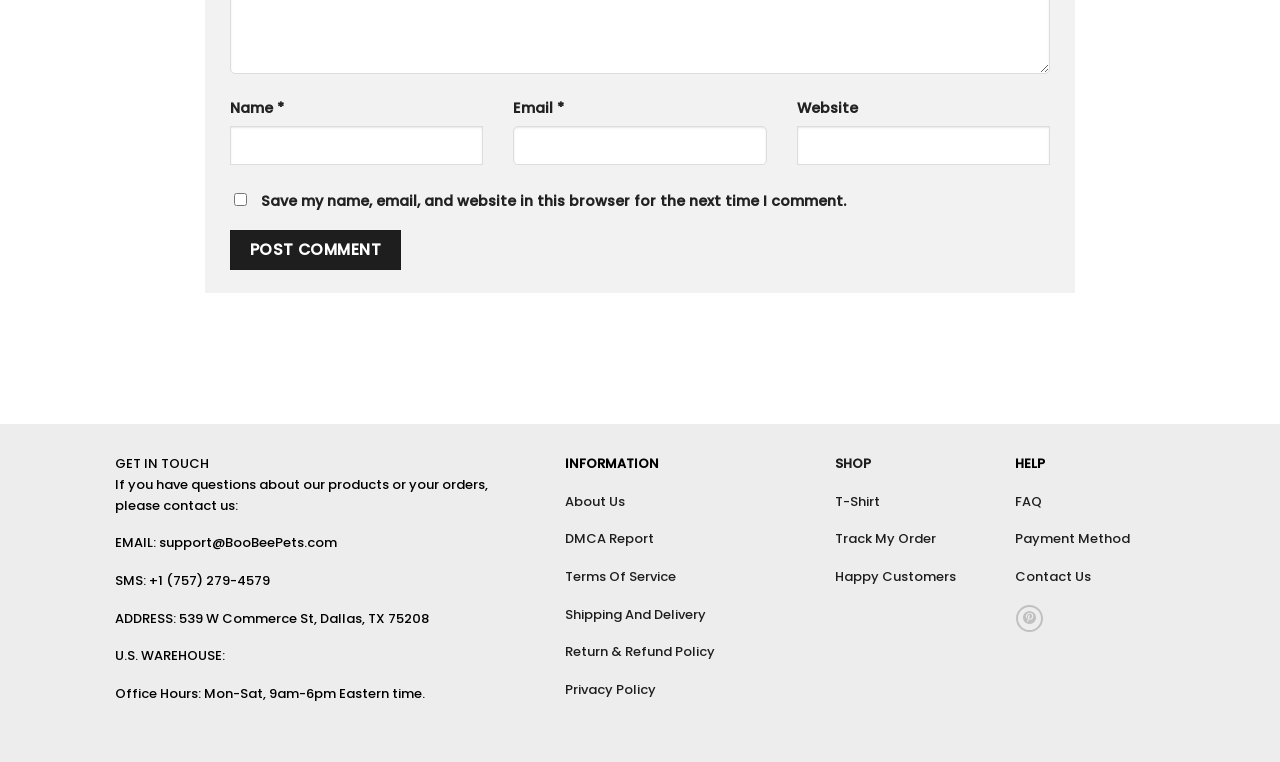Give a one-word or short phrase answer to this question: 
What types of information are available in the INFORMATION section?

About Us, Terms, etc.